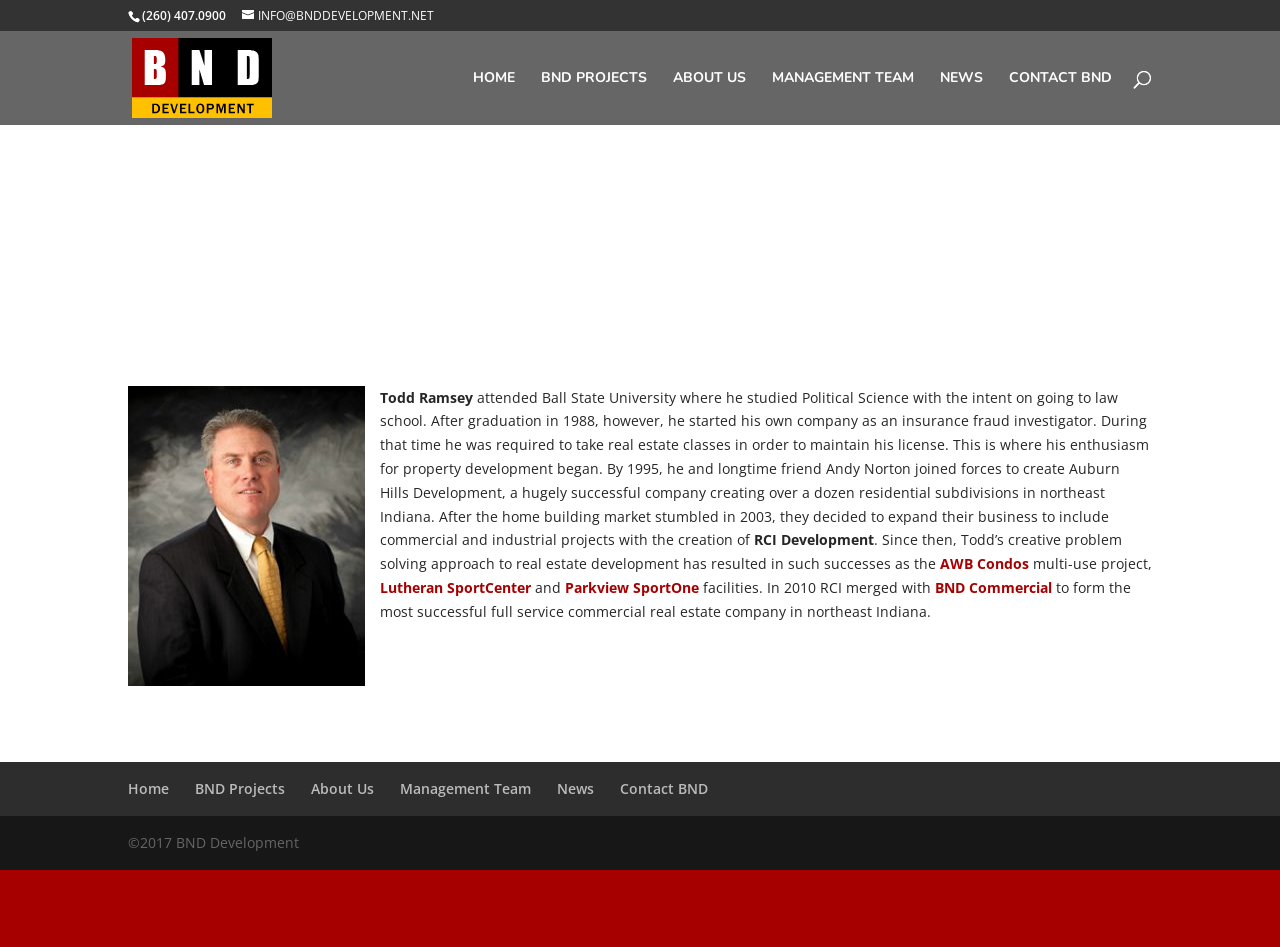Locate the bounding box coordinates of the area to click to fulfill this instruction: "read about Todd Ramsey". The bounding box should be presented as four float numbers between 0 and 1, in the order [left, top, right, bottom].

[0.1, 0.195, 0.892, 0.238]